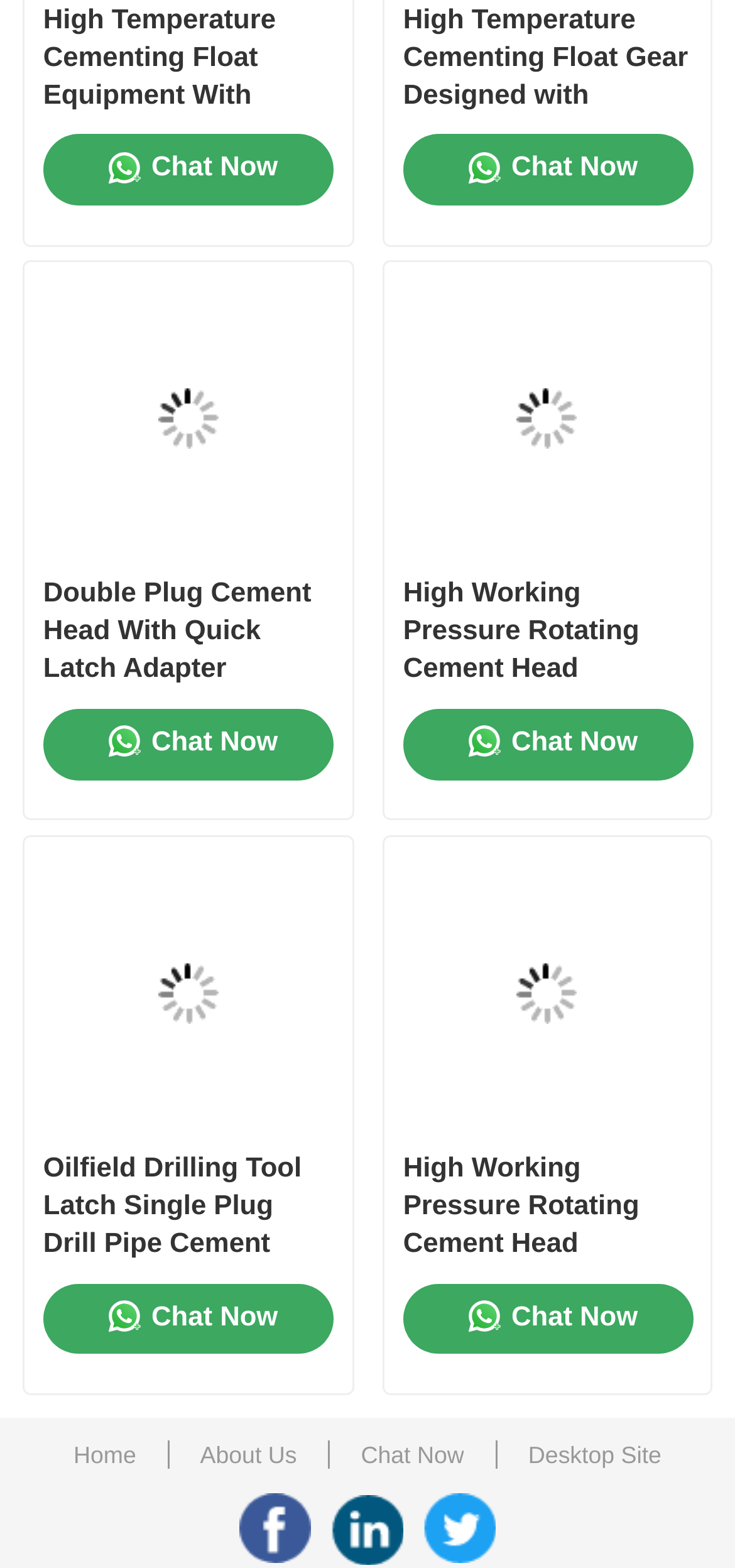Determine the bounding box coordinates of the element that should be clicked to execute the following command: "View 'High Temperature Cementing Float Equipment With Reasonable Cost'".

[0.059, 0.001, 0.452, 0.073]